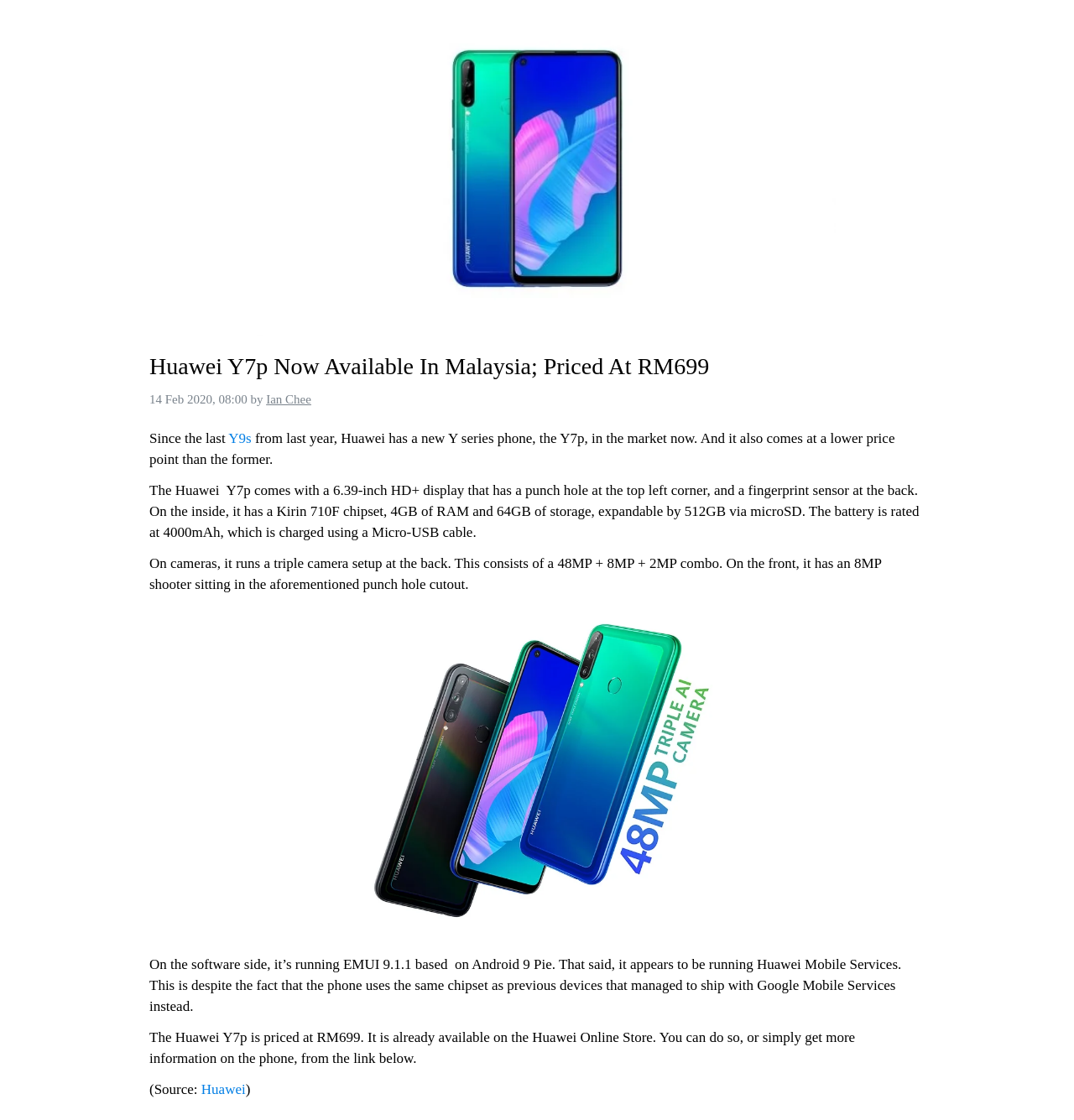Using the element description: "Huawei", determine the bounding box coordinates. The coordinates should be in the format [left, top, right, bottom], with values between 0 and 1.

[0.187, 0.966, 0.229, 0.98]